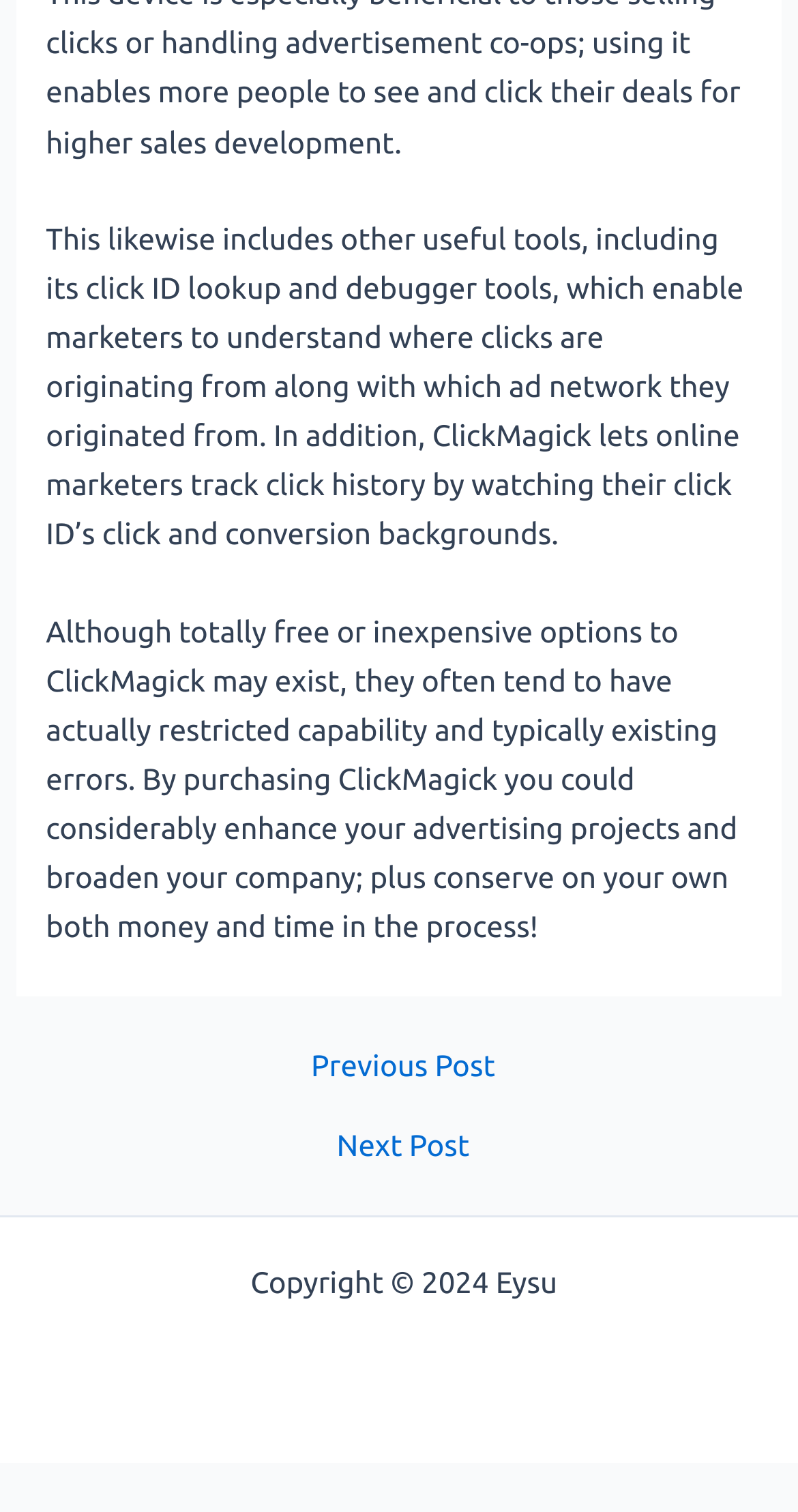Extract the bounding box coordinates for the UI element described as: "Next Post →".

[0.025, 0.748, 0.985, 0.767]